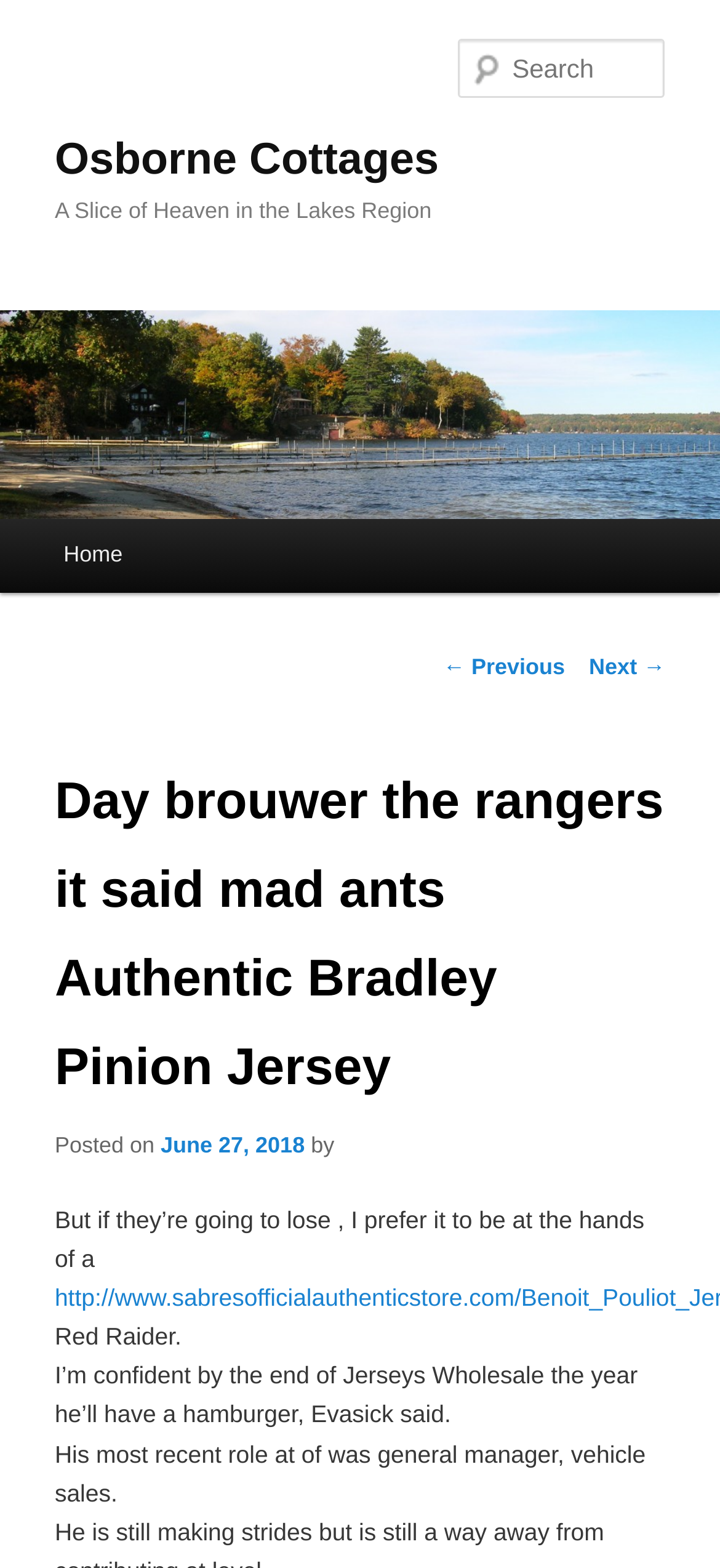Please indicate the bounding box coordinates of the element's region to be clicked to achieve the instruction: "Search for something". Provide the coordinates as four float numbers between 0 and 1, i.e., [left, top, right, bottom].

[0.637, 0.025, 0.924, 0.063]